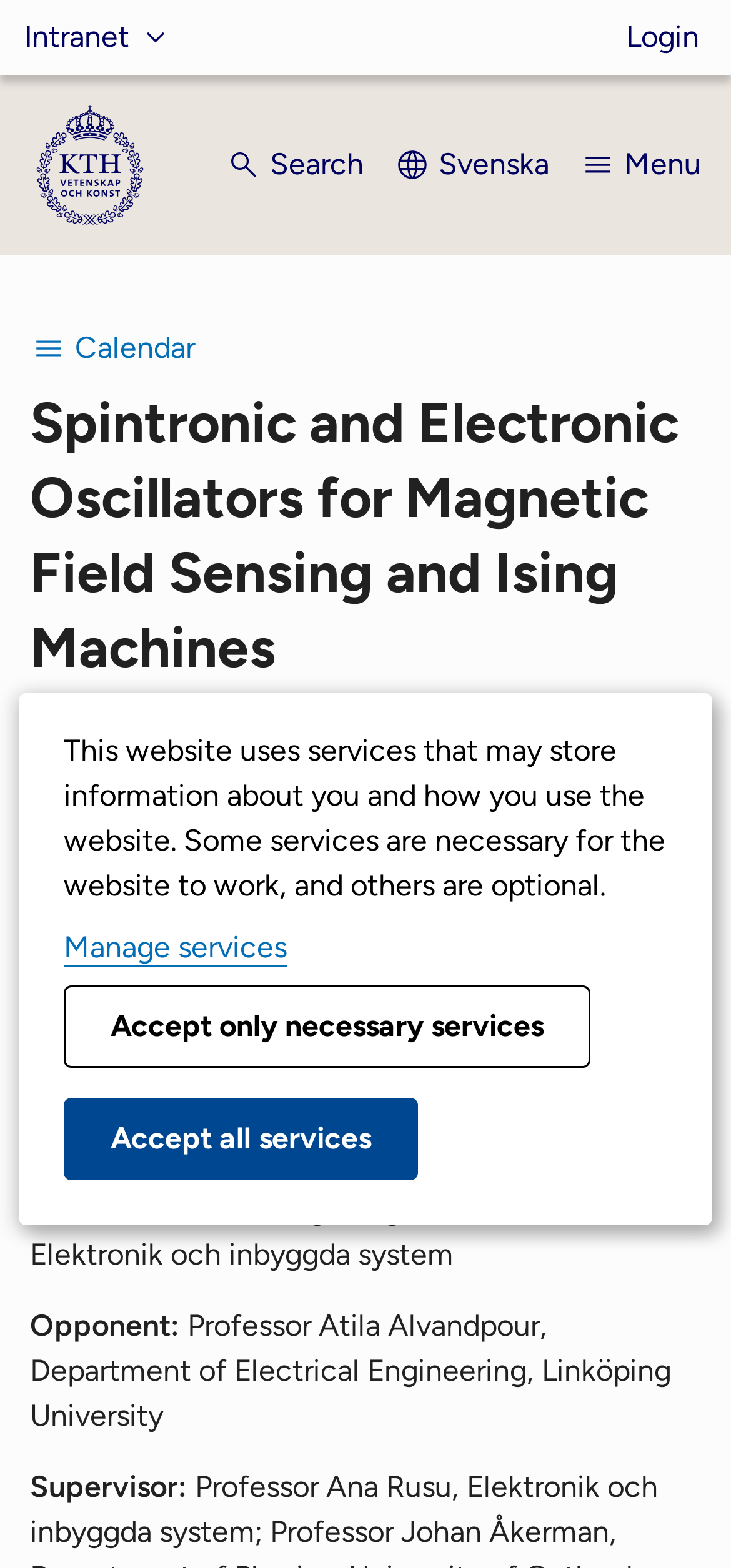What is the subject area of the event? Refer to the image and provide a one-word or short phrase answer.

Information and Communication Technology